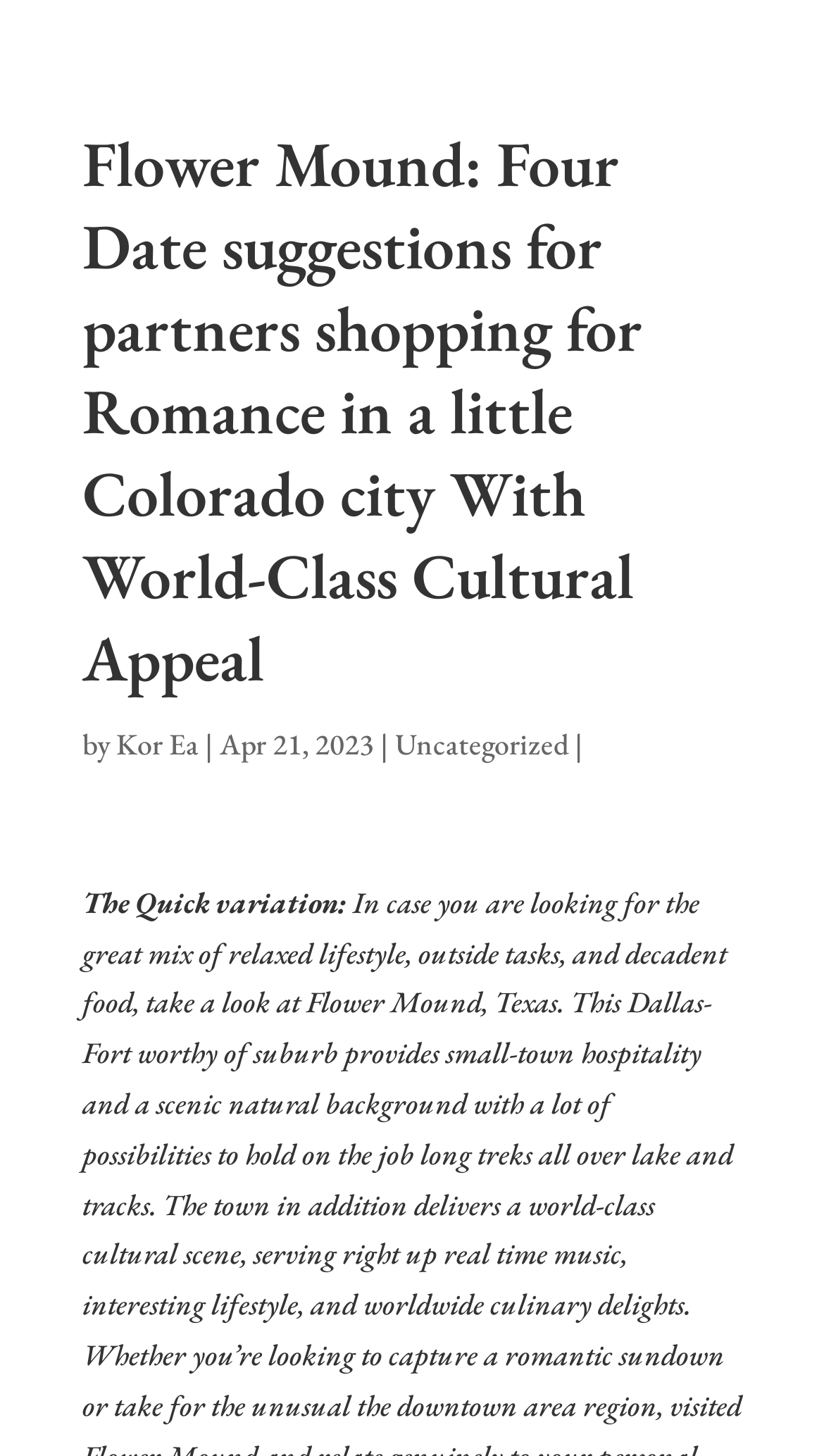Provide the bounding box coordinates of the HTML element described by the text: "Uncategorized". The coordinates should be in the format [left, top, right, bottom] with values between 0 and 1.

[0.479, 0.498, 0.69, 0.524]